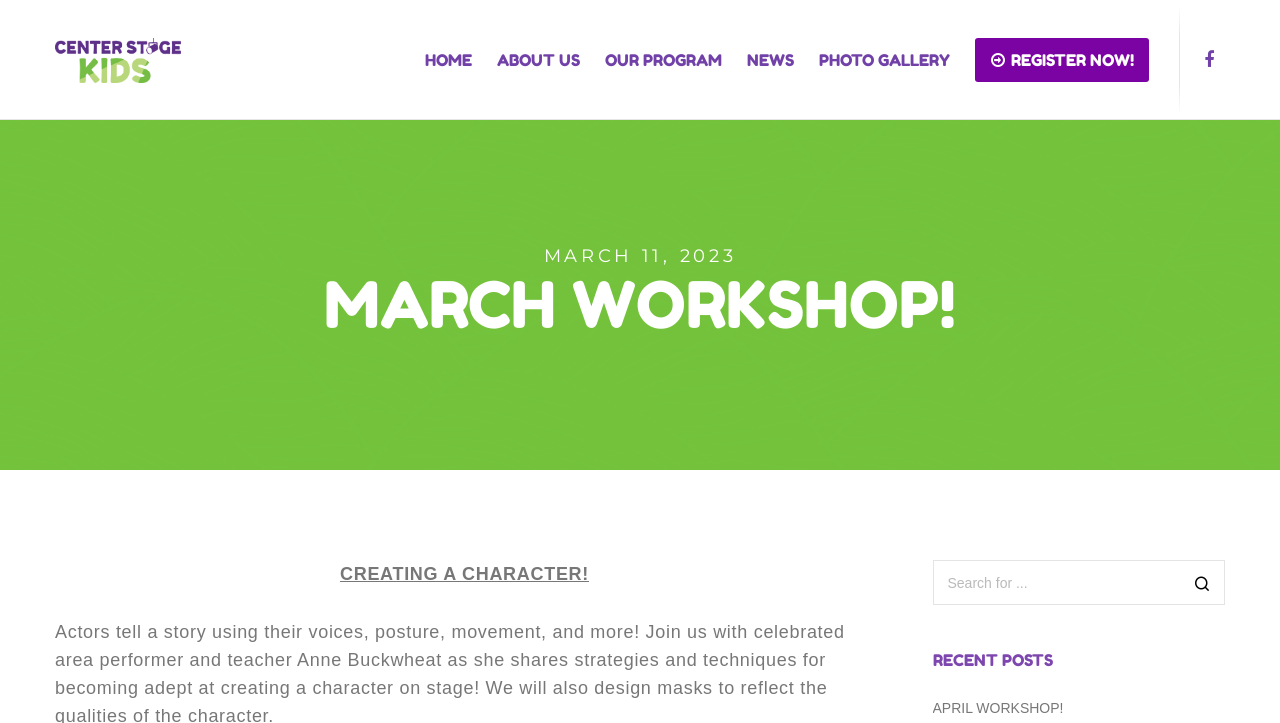Examine the screenshot and answer the question in as much detail as possible: What is the name of the next workshop?

I found the name of the next workshop by looking at the link element with the content 'APRIL WORKSHOP!' which is located at [0.729, 0.968, 0.831, 0.99]